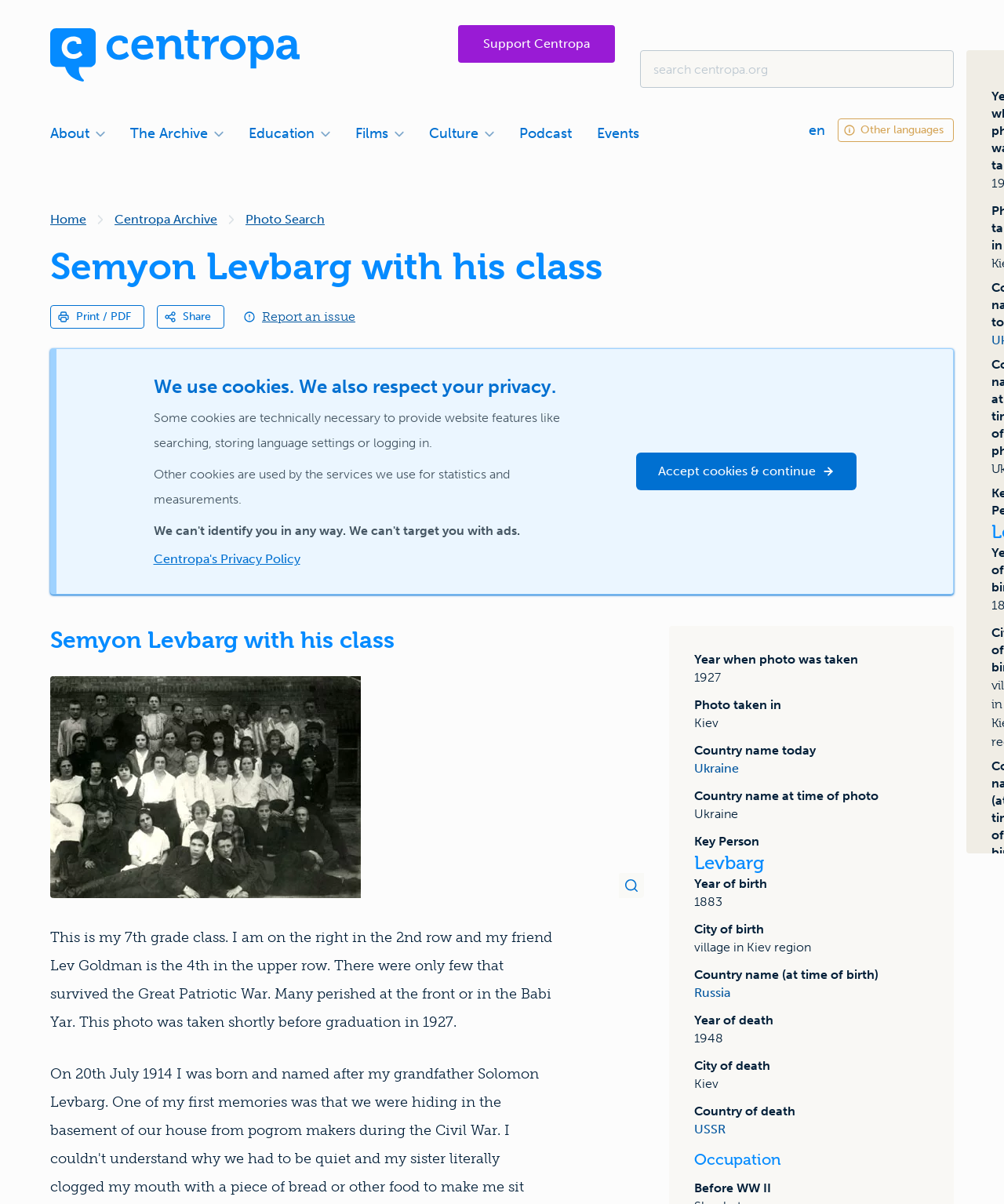Please identify the bounding box coordinates of the element that needs to be clicked to execute the following command: "Search Centropa". Provide the bounding box using four float numbers between 0 and 1, formatted as [left, top, right, bottom].

[0.638, 0.042, 0.95, 0.073]